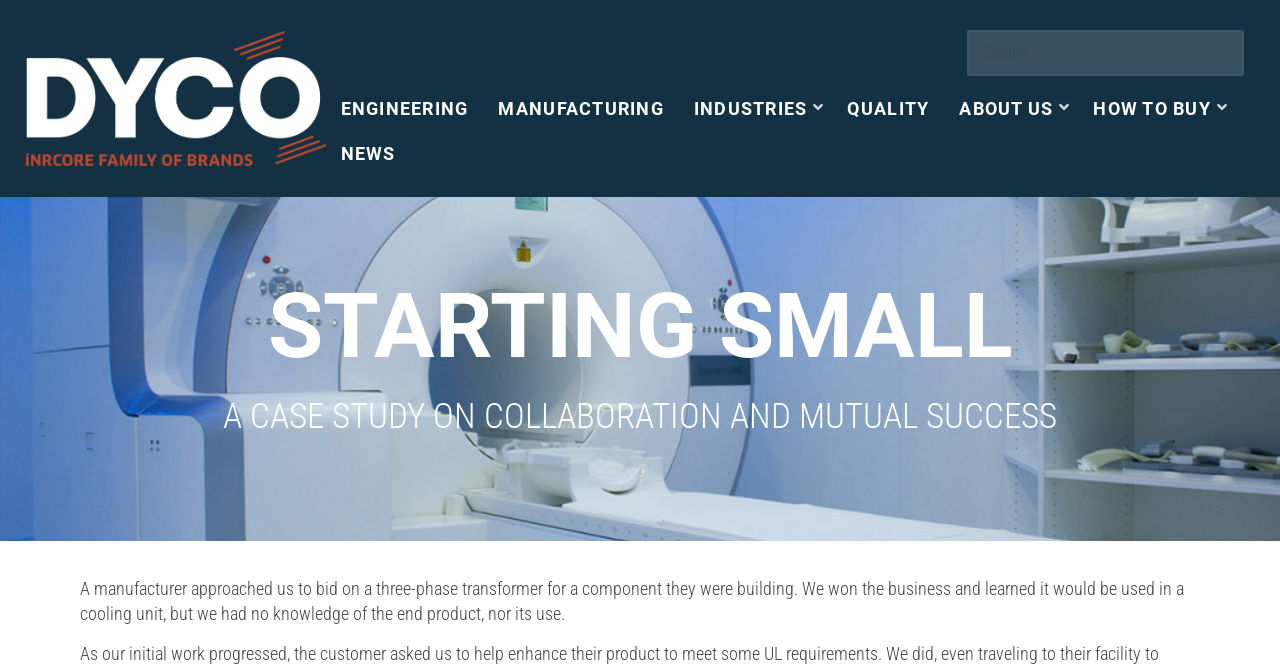Analyze the image and answer the question with as much detail as possible: 
What is the topic of the case study?

The topic of the case study is obtained from the StaticText 'A CASE STUDY ON COLLABORATION AND MUTUAL SUCCESS' on the webpage, which is part of a larger text describing a collaboration between the company and a manufacturer.